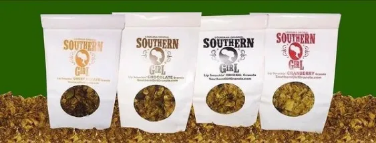What is the design feature of the bags?
Based on the image, provide your answer in one word or phrase.

Clean and appealing aesthetic